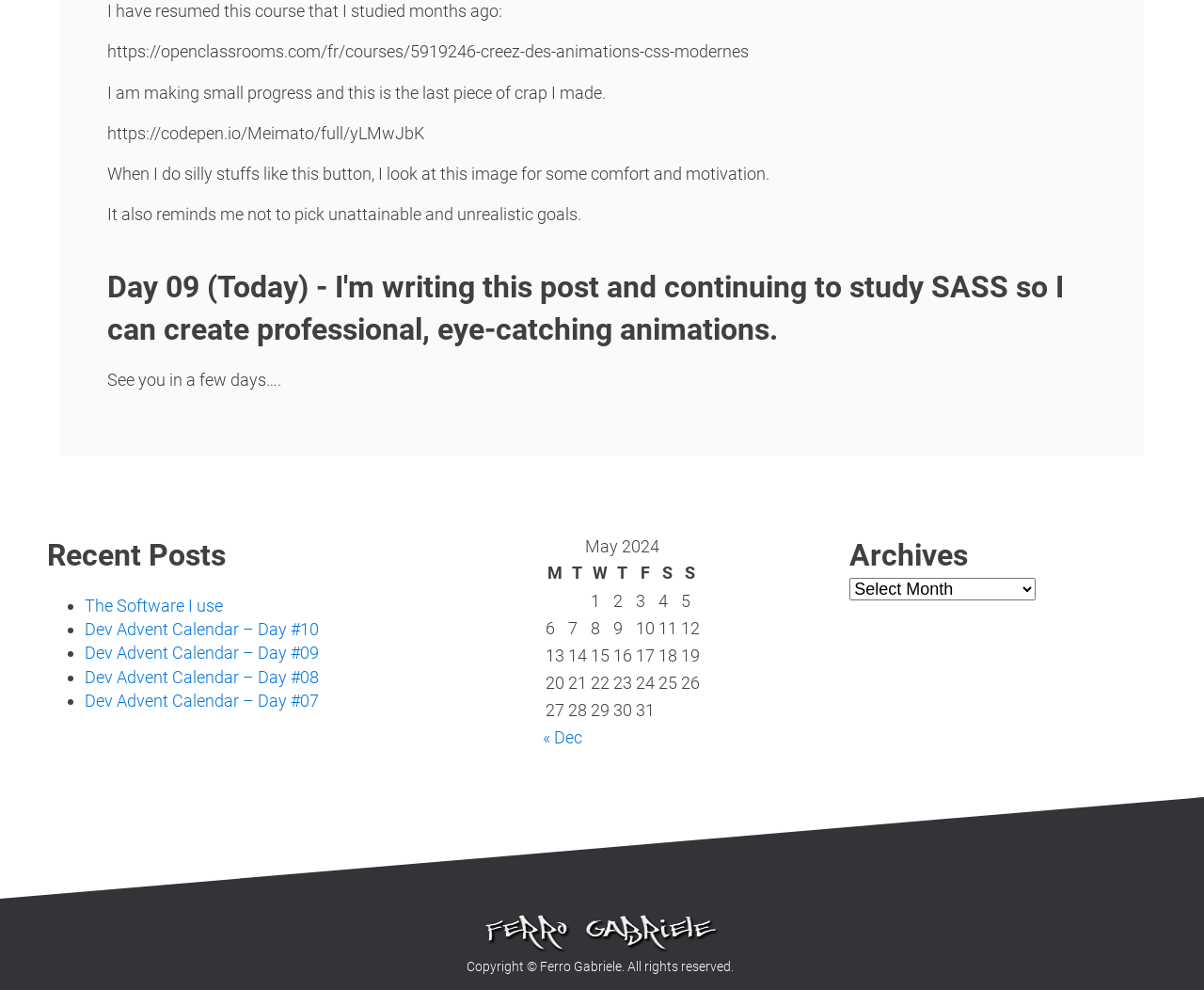Find the bounding box coordinates for the HTML element specified by: "The Software I use".

[0.07, 0.602, 0.185, 0.622]